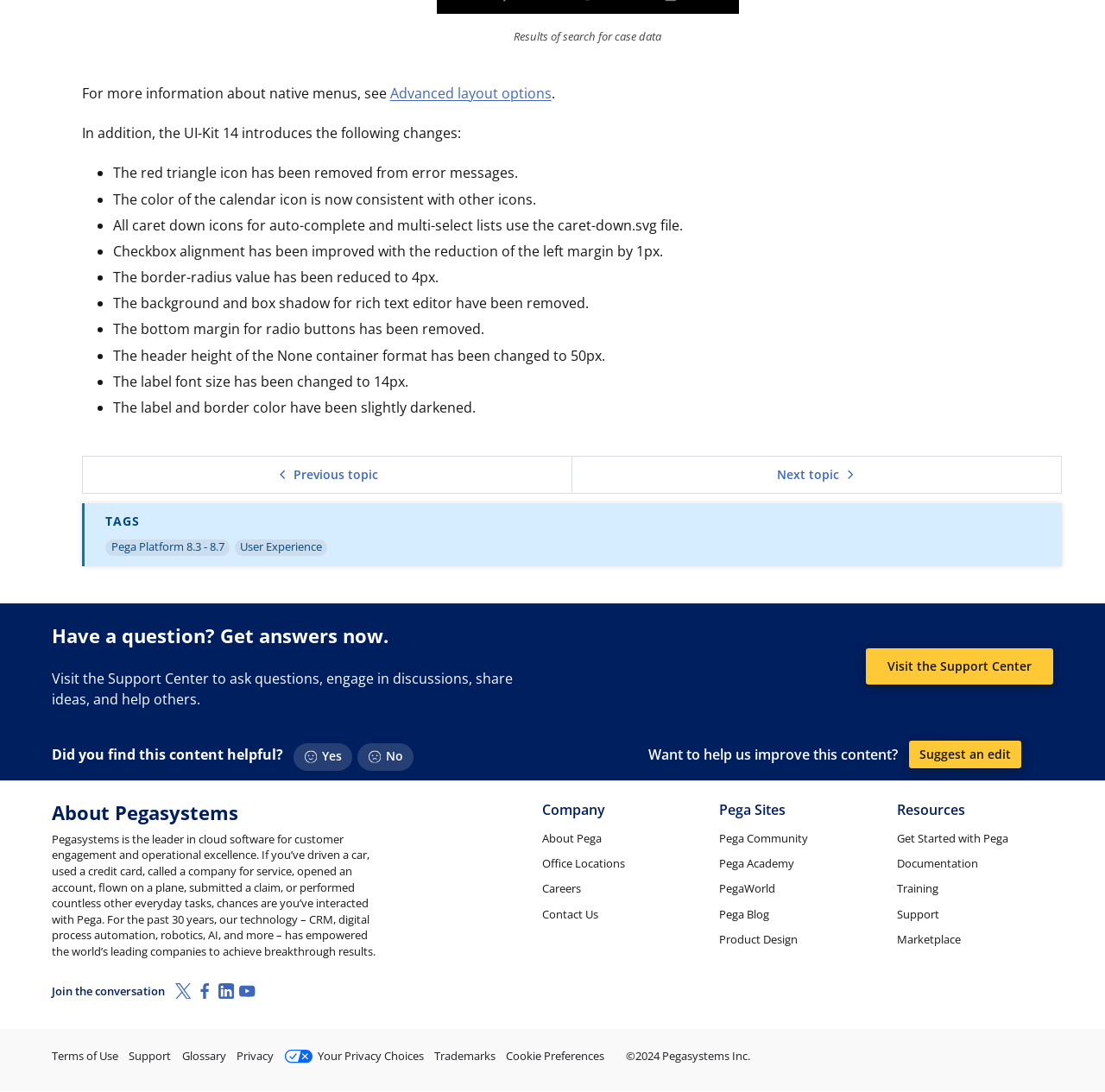Respond to the question below with a single word or phrase:
What is the topic of the current webpage?

Pega Platform